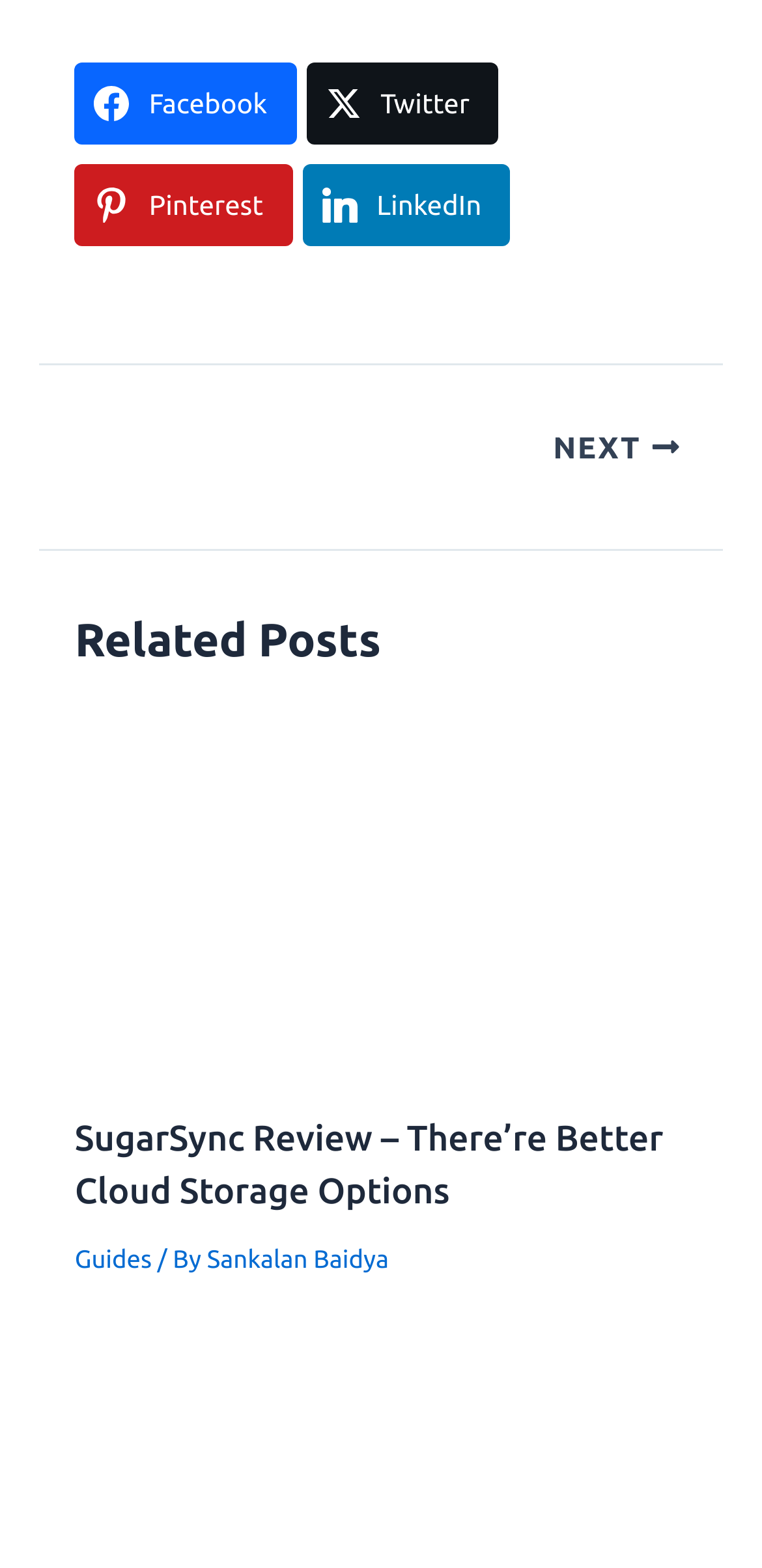Who is the author of the article?
Using the image, elaborate on the answer with as much detail as possible.

I found the author's name by looking at the article section, where it says 'By Sankalan Baidya', so the author of the article is Sankalan Baidya.